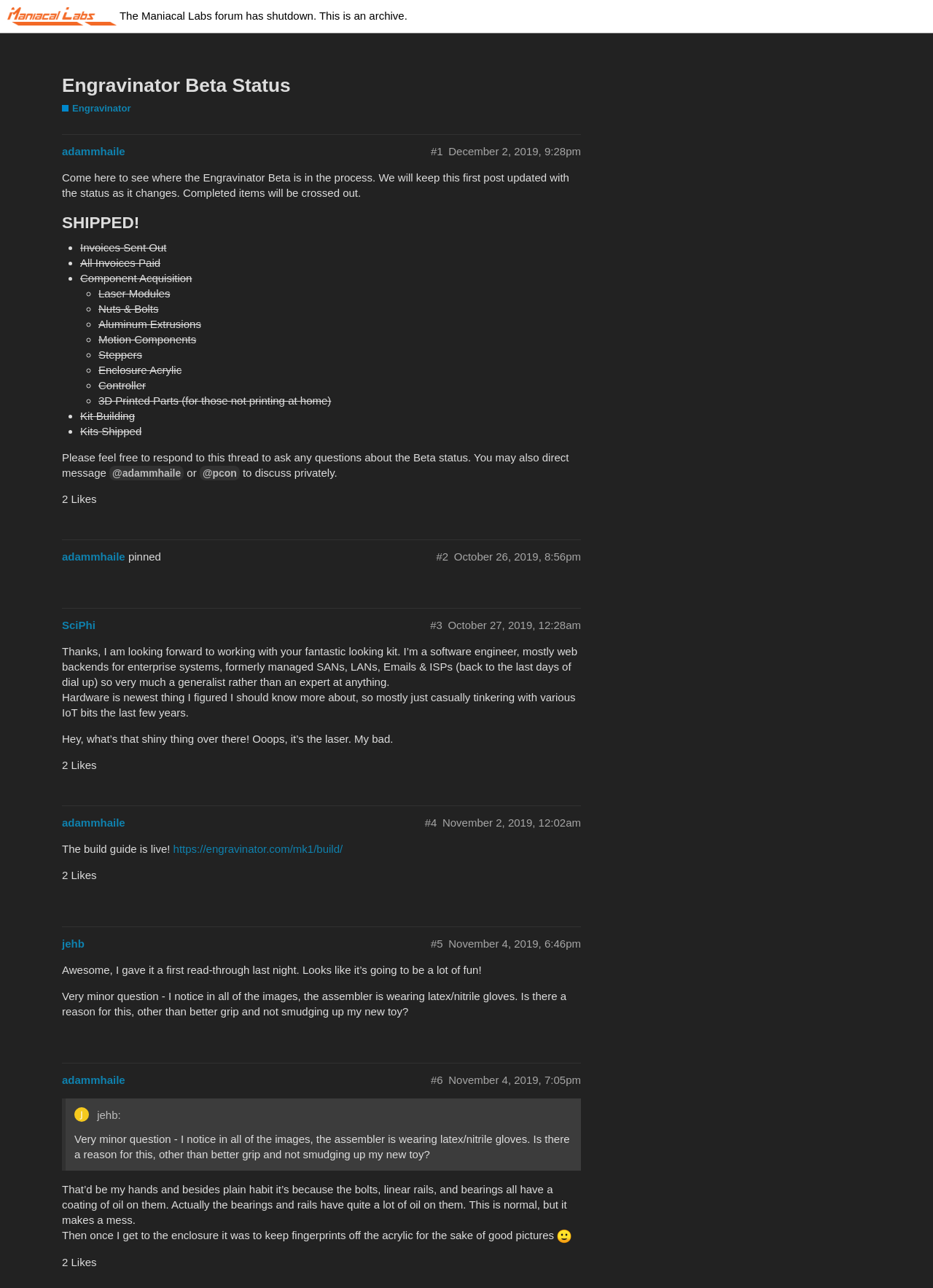Could you specify the bounding box coordinates for the clickable section to complete the following instruction: "Direct message @adammhaile to discuss privately"?

[0.117, 0.361, 0.197, 0.373]